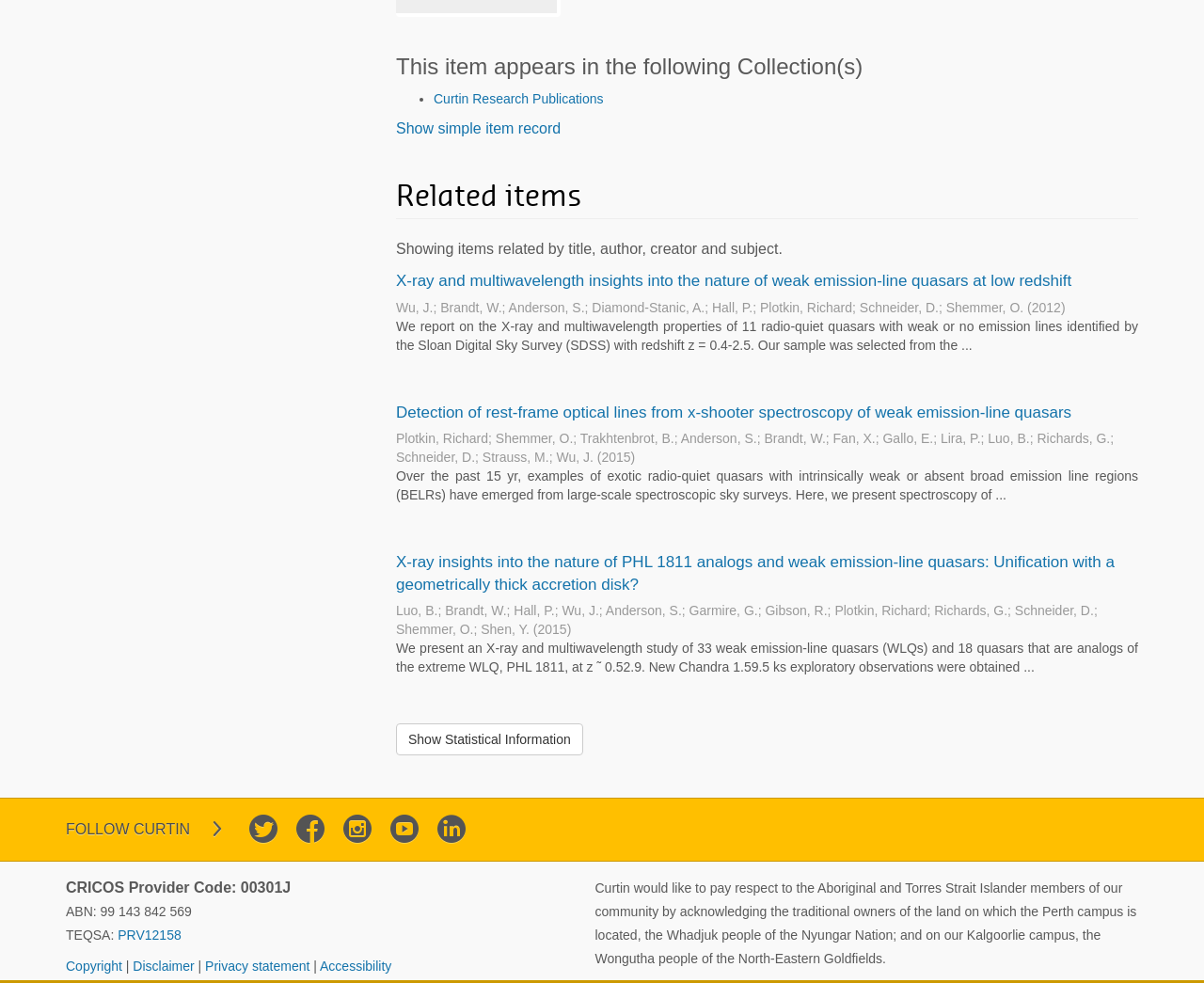Examine the image carefully and respond to the question with a detailed answer: 
How many authors are listed for the paper 'X-ray and multiwavelength insights into the nature of weak emission-line quasars at low redshift'?

The authors are listed below the title of the paper, and they are Wu, J., Brandt, W., Anderson, S., Diamond-Stanic, A., Hall, P., Plotkin, Richard, Schneider, D., Shemmer, O., and others. There are 11 authors in total.